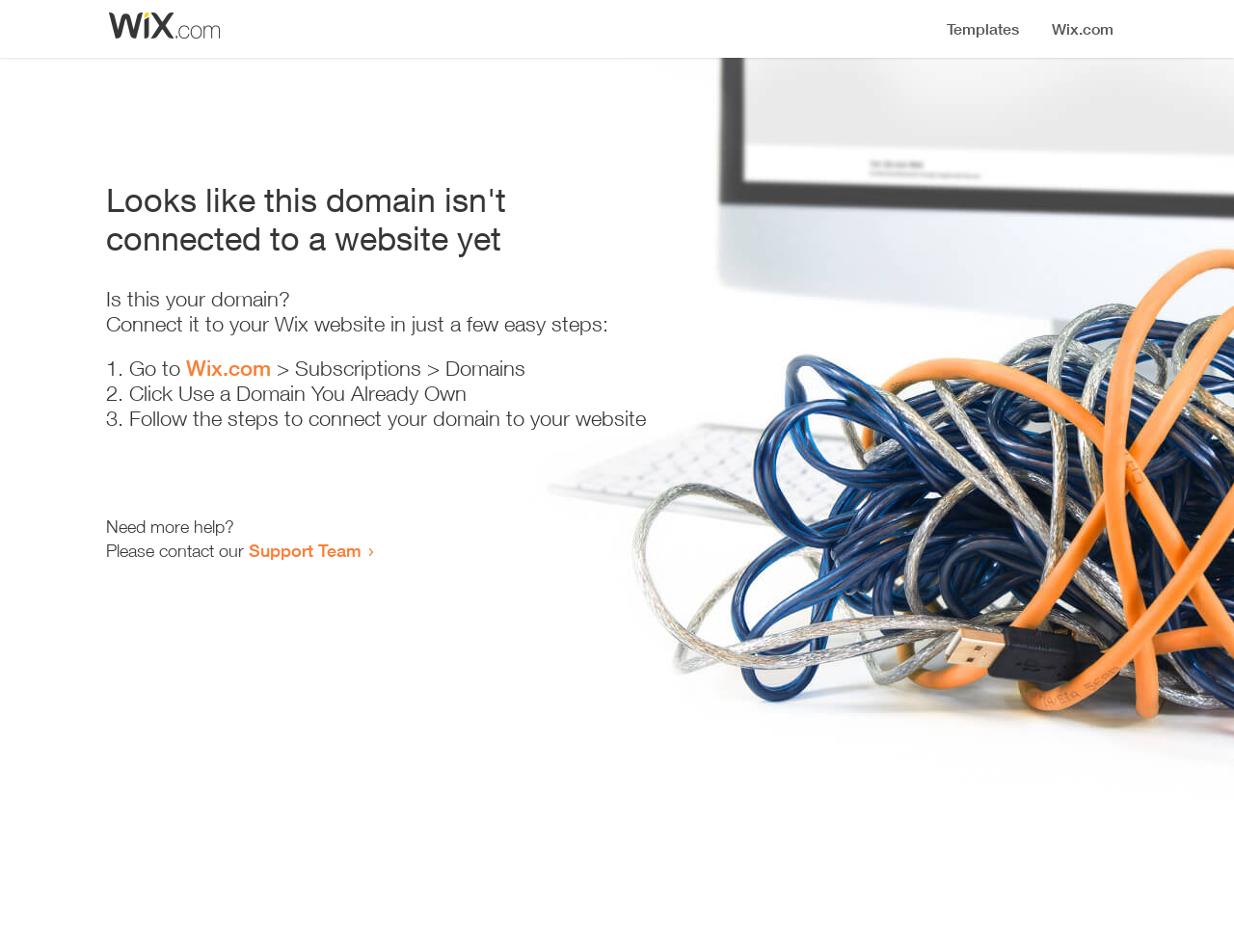Based on the description "parent_node: Product aria-label="Menu Toggle"", find the bounding box of the specified UI element.

None